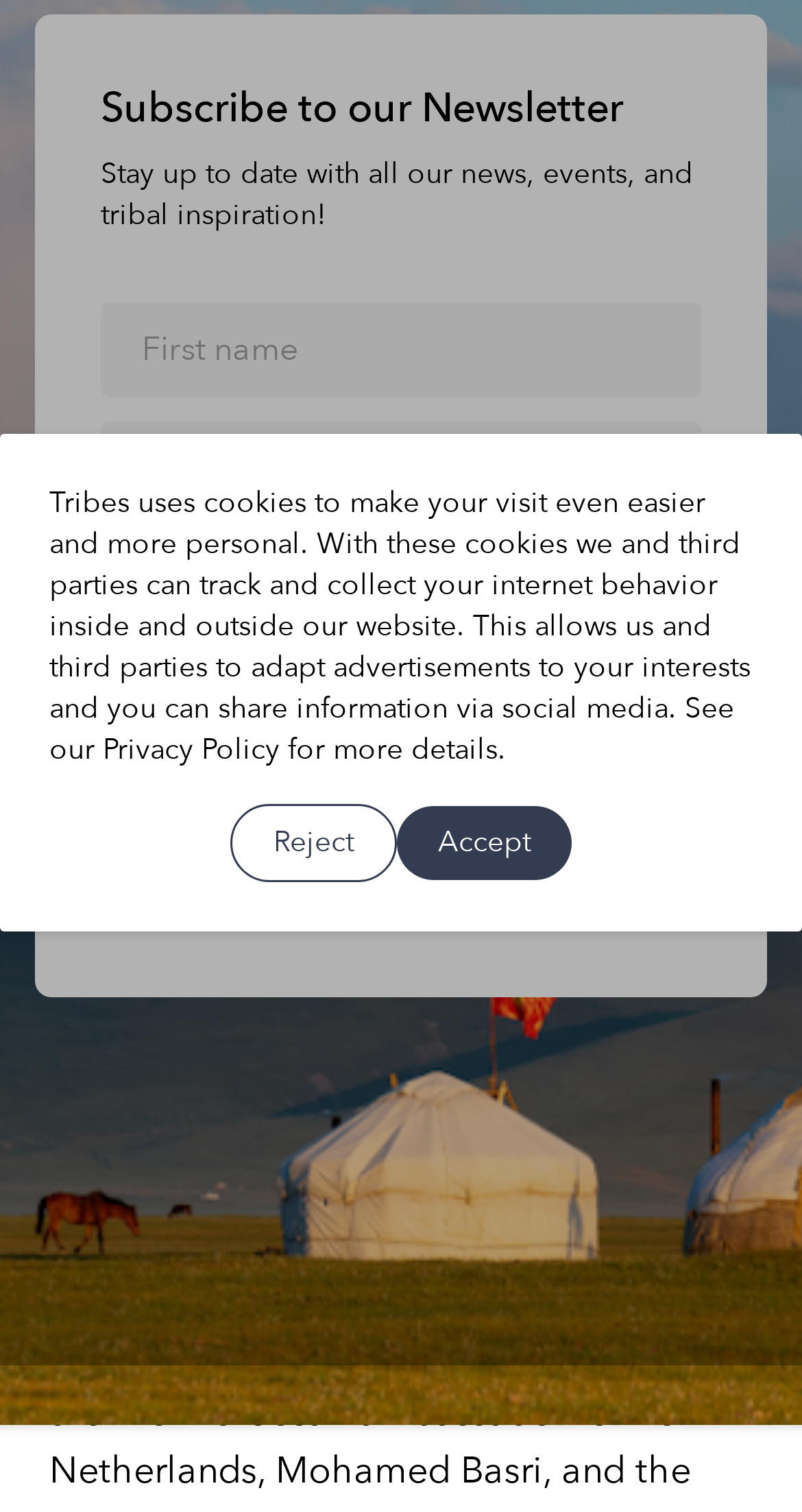Please identify the bounding box coordinates of where to click in order to follow the instruction: "Click the Tribes Logo link".

[0.103, 0.0, 0.421, 0.079]